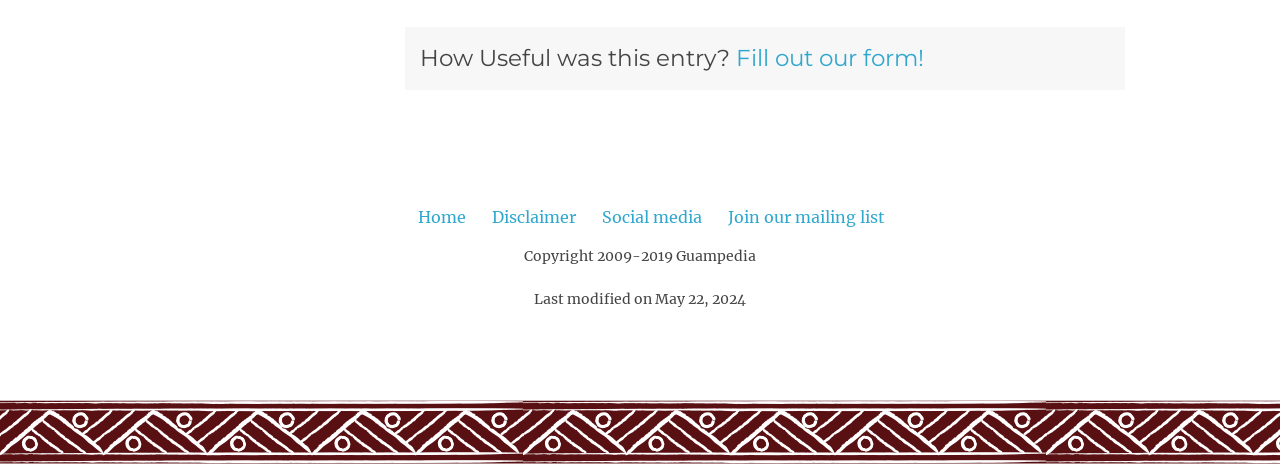Answer briefly with one word or phrase:
Who owns the copyright?

Guampedia